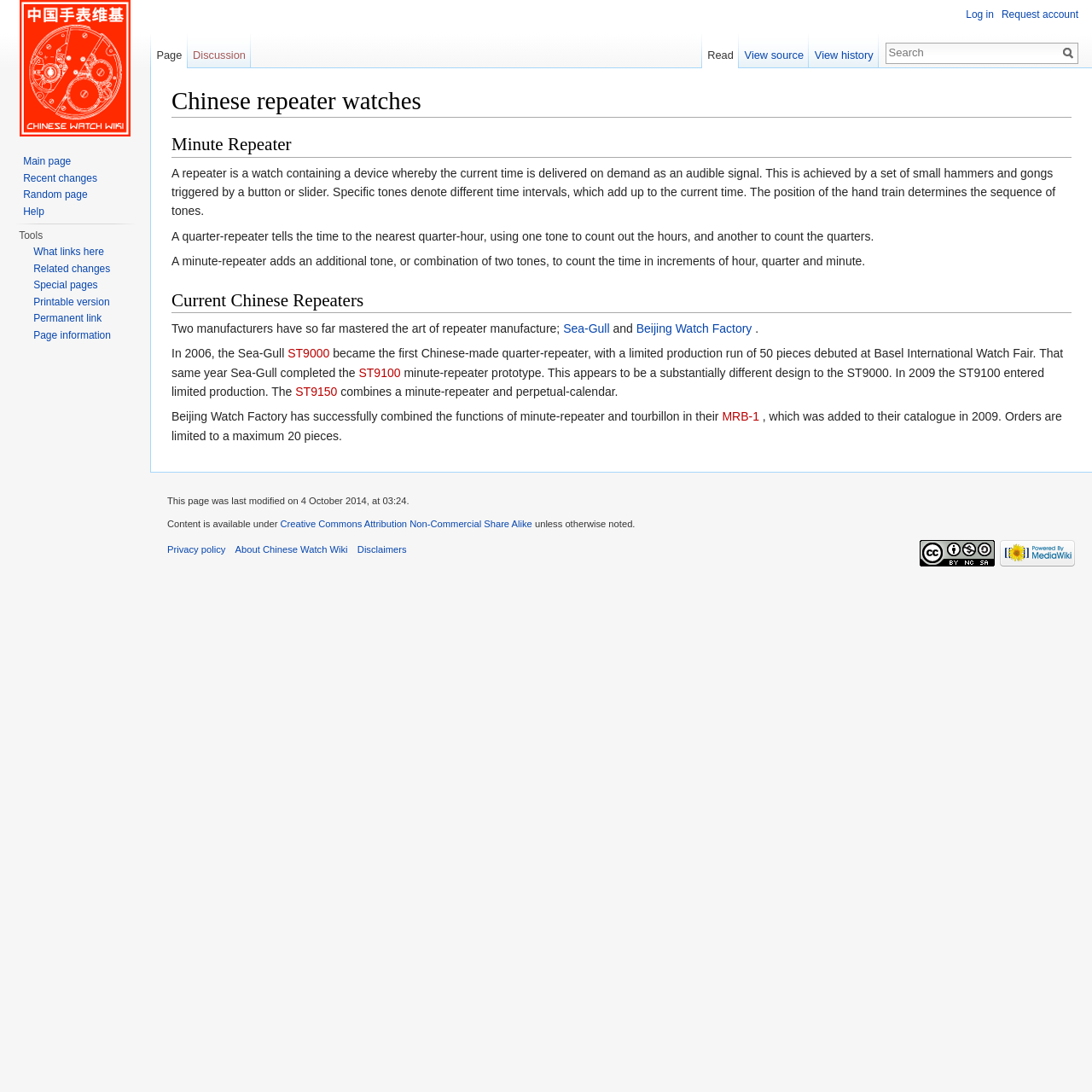Give a detailed overview of the webpage's appearance and contents.

This webpage is about Chinese repeater watches, specifically providing information on the history and development of repeater watches in China. At the top of the page, there is a heading "Chinese repeater watches" followed by a navigation menu with links to "navigation", "search", and other tools.

Below the navigation menu, there is a section dedicated to explaining what a repeater watch is, including a description of how it works and the different types of repeaters, such as quarter-repeater and minute-repeater.

The page then moves on to discuss the current state of Chinese repeater watches, mentioning two manufacturers, Sea-Gull and Beijing Watch Factory, that have mastered the art of repeater manufacture. There are links to specific models, such as the ST9000 and ST9100, which are described as quarter-repeater and minute-repeater prototypes, respectively.

Further down the page, there is a section discussing the combination of minute-repeater and tourbillon functions in Beijing Watch Factory's MRB-1 model.

On the right-hand side of the page, there are several navigation menus, including "Personal tools", "Namespaces", "Views", and "Tools", which provide links to various functions and pages within the website.

At the bottom of the page, there is a section providing information about the page itself, including the date it was last modified and links to related pages, such as the privacy policy and disclaimers. There are also images of the Creative Commons Attribution Non-Commercial Share Alike license and the MediaWiki logo.